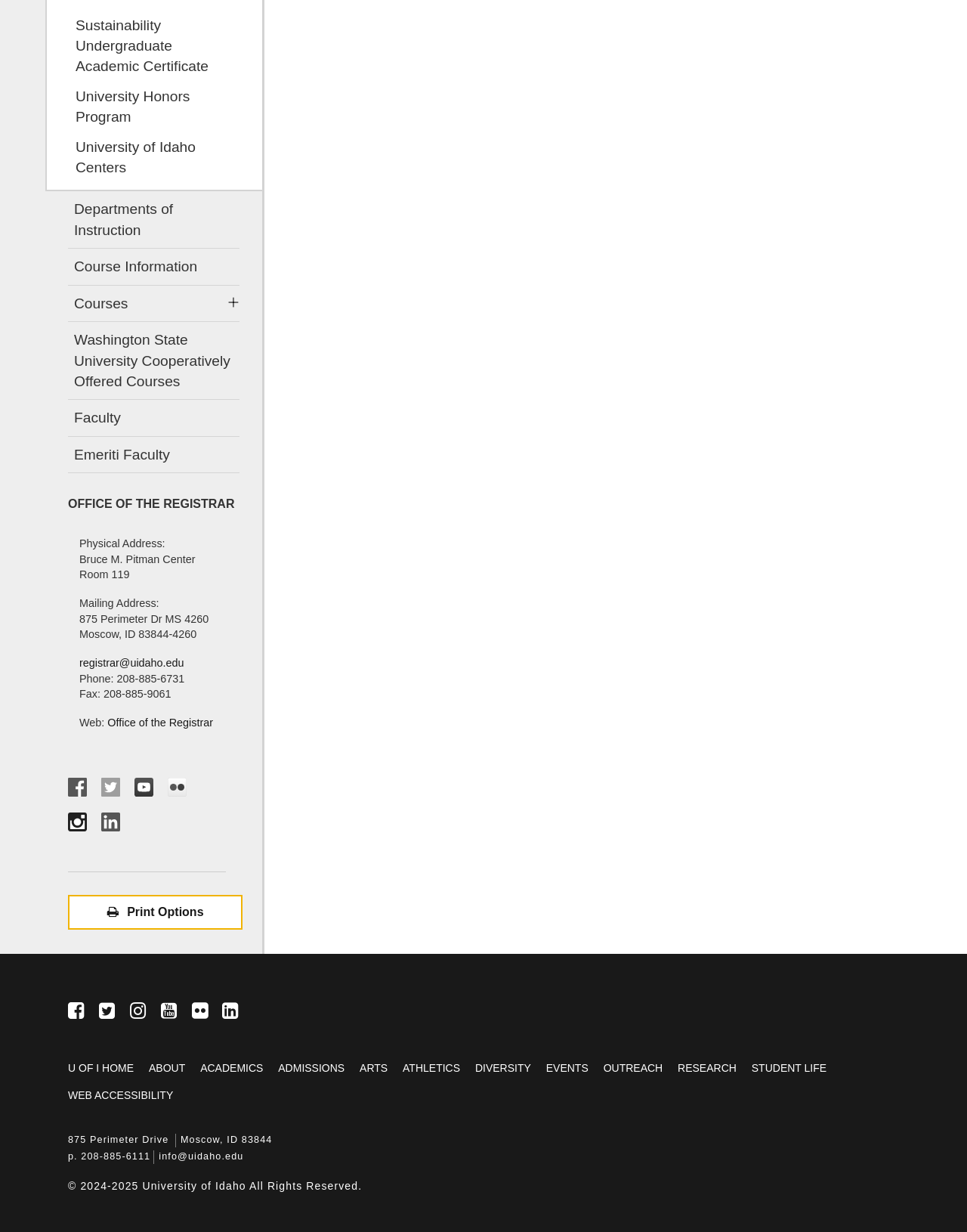Please determine the bounding box coordinates for the UI element described here. Use the format (top-left x, top-left y, bottom-right x, bottom-right y) with values bounded between 0 and 1: title="Opens in a new window"

[0.105, 0.631, 0.124, 0.65]